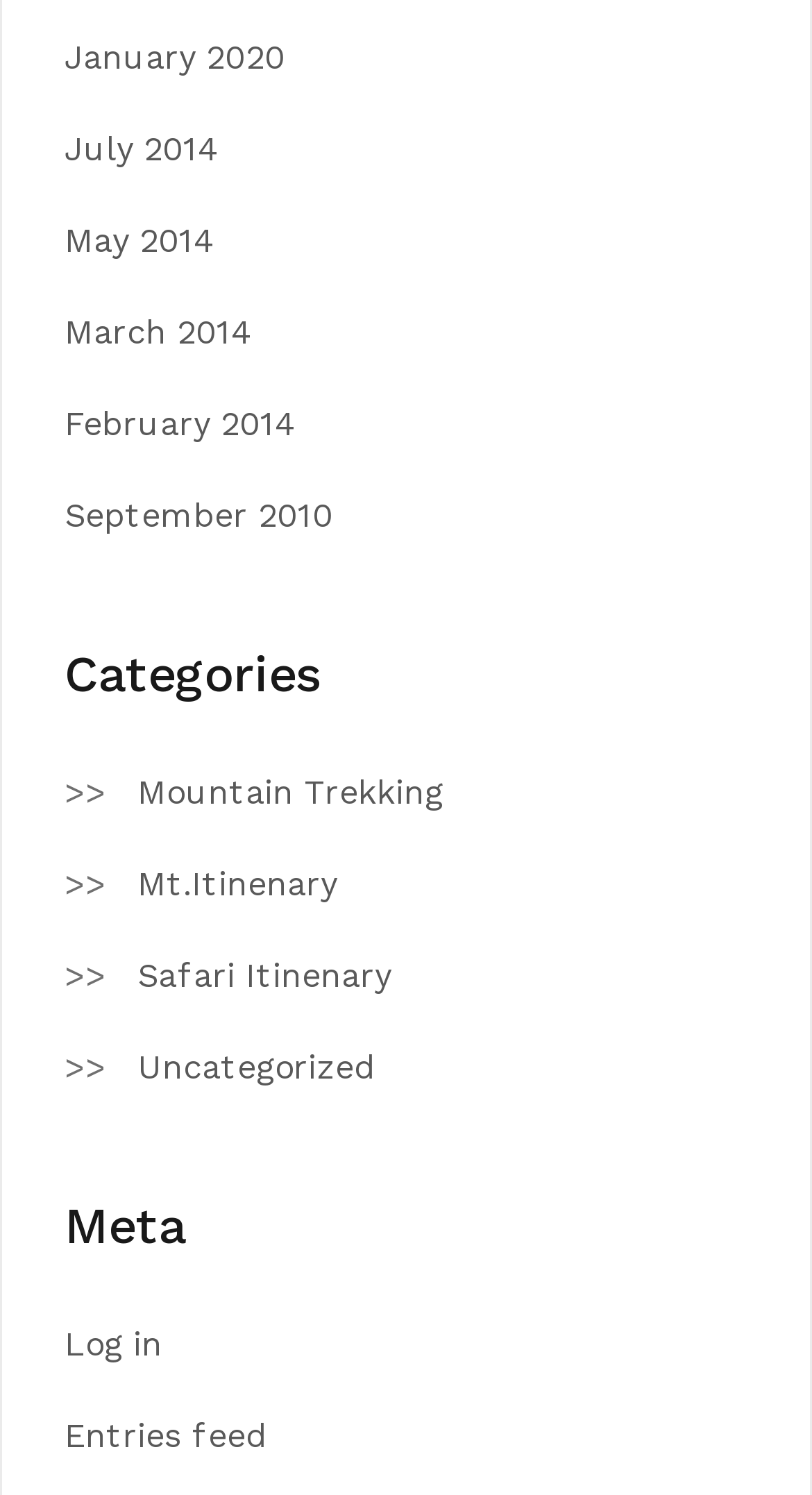What is the position of the 'Categories' heading? Please answer the question using a single word or phrase based on the image.

Middle